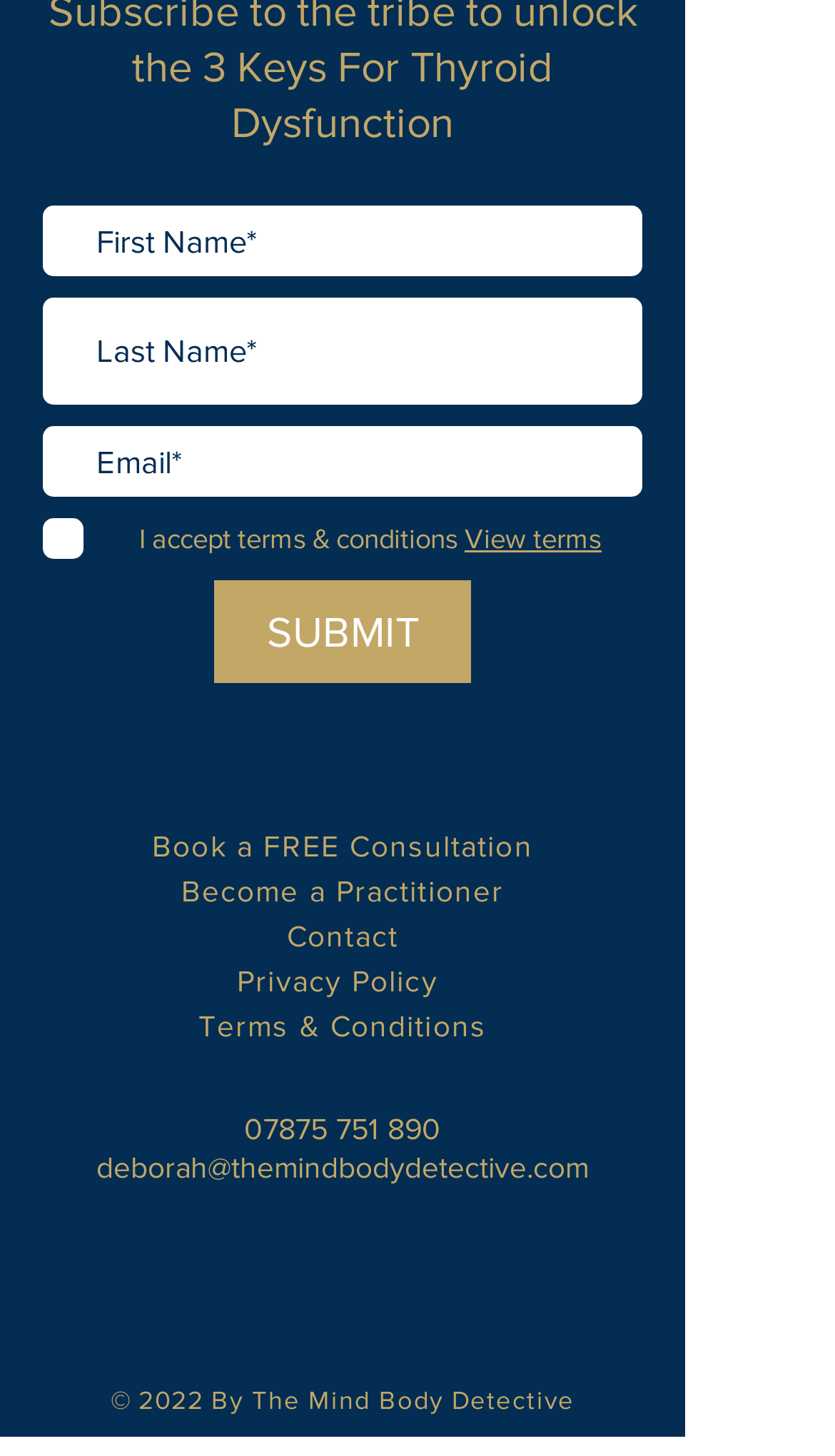Is the checkbox checked?
Can you provide a detailed and comprehensive answer to the question?

The checkbox 'I accept terms & conditions View terms' has a property 'checked: false' which means it is not checked.